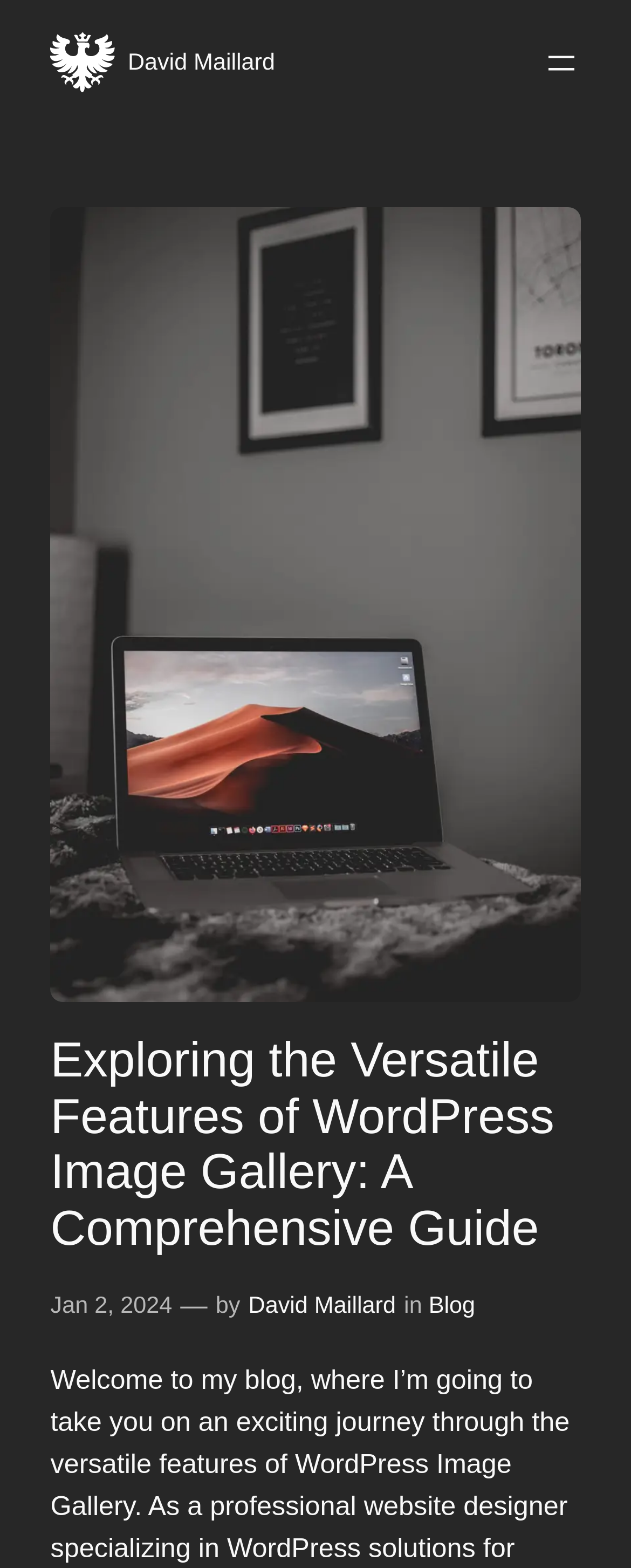Reply to the question below using a single word or brief phrase:
What is the date of this article?

Jan 2, 2024